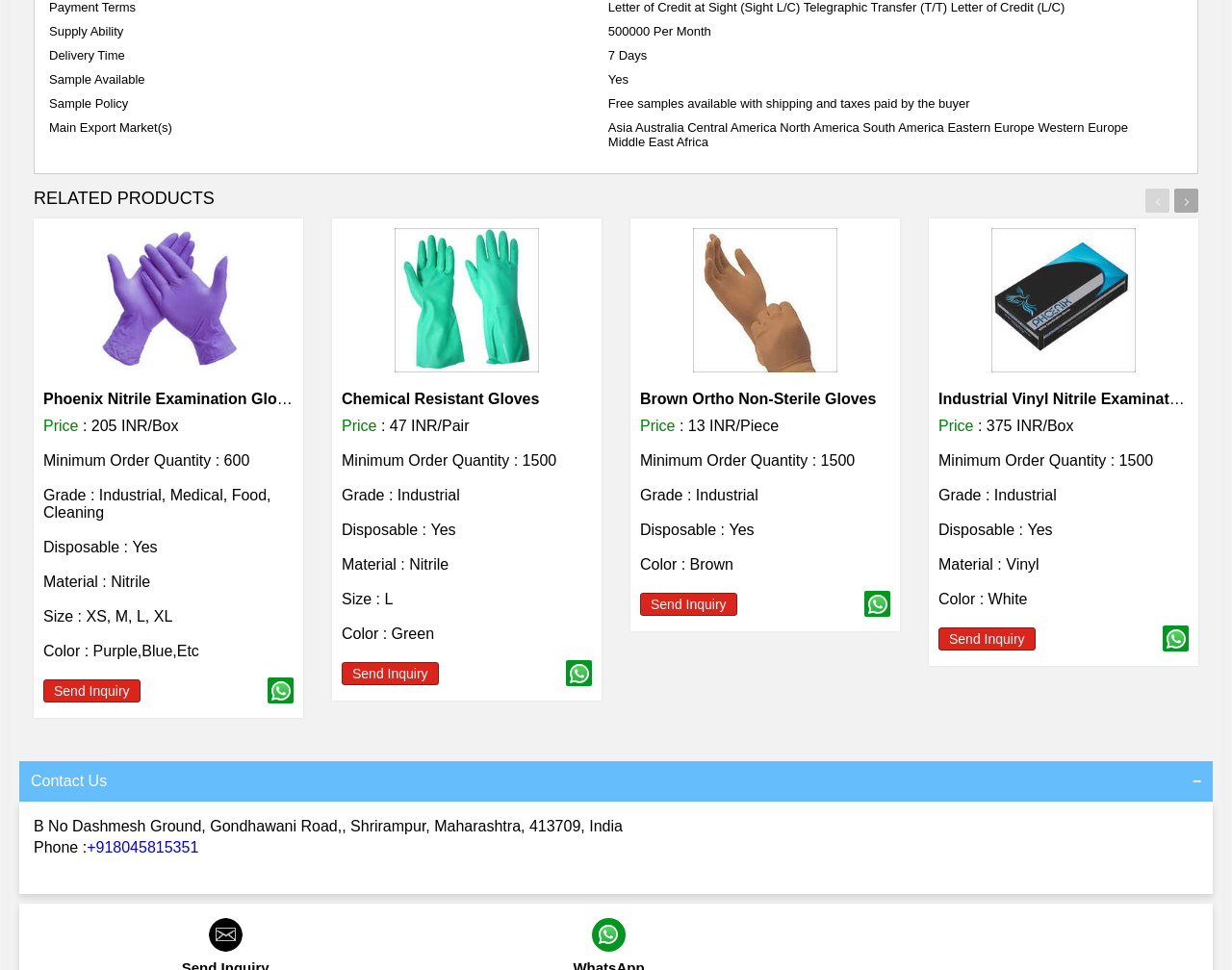Locate the bounding box coordinates of the clickable area to execute the instruction: "Contact the supplier through whatsapp about Industrial Vinyl Nitrile Examination Gloves". Provide the coordinates as four float numbers between 0 and 1, represented as [left, top, right, bottom].

[0.703, 0.611, 0.721, 0.634]